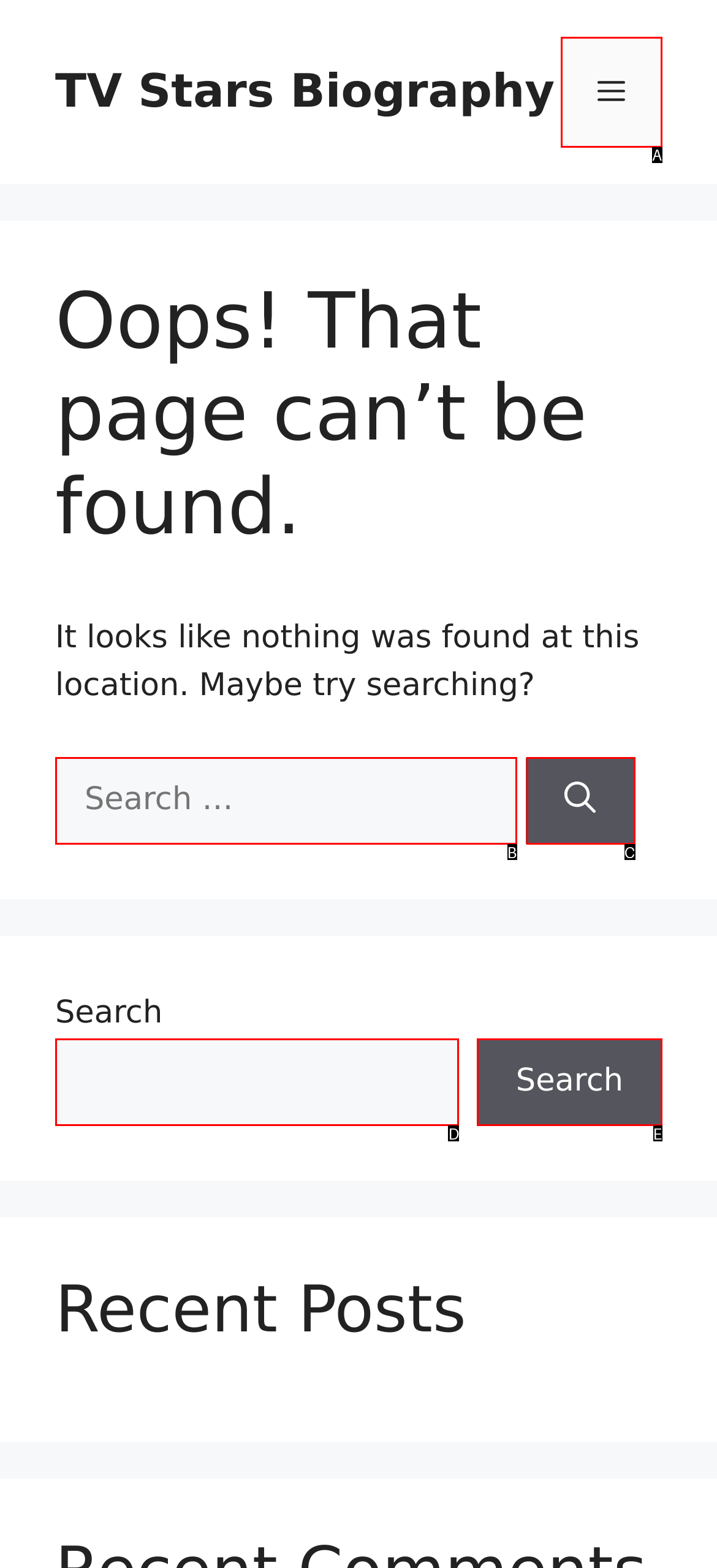Choose the HTML element that aligns with the description: parent_node: Search for: aria-label="Search". Indicate your choice by stating the letter.

C